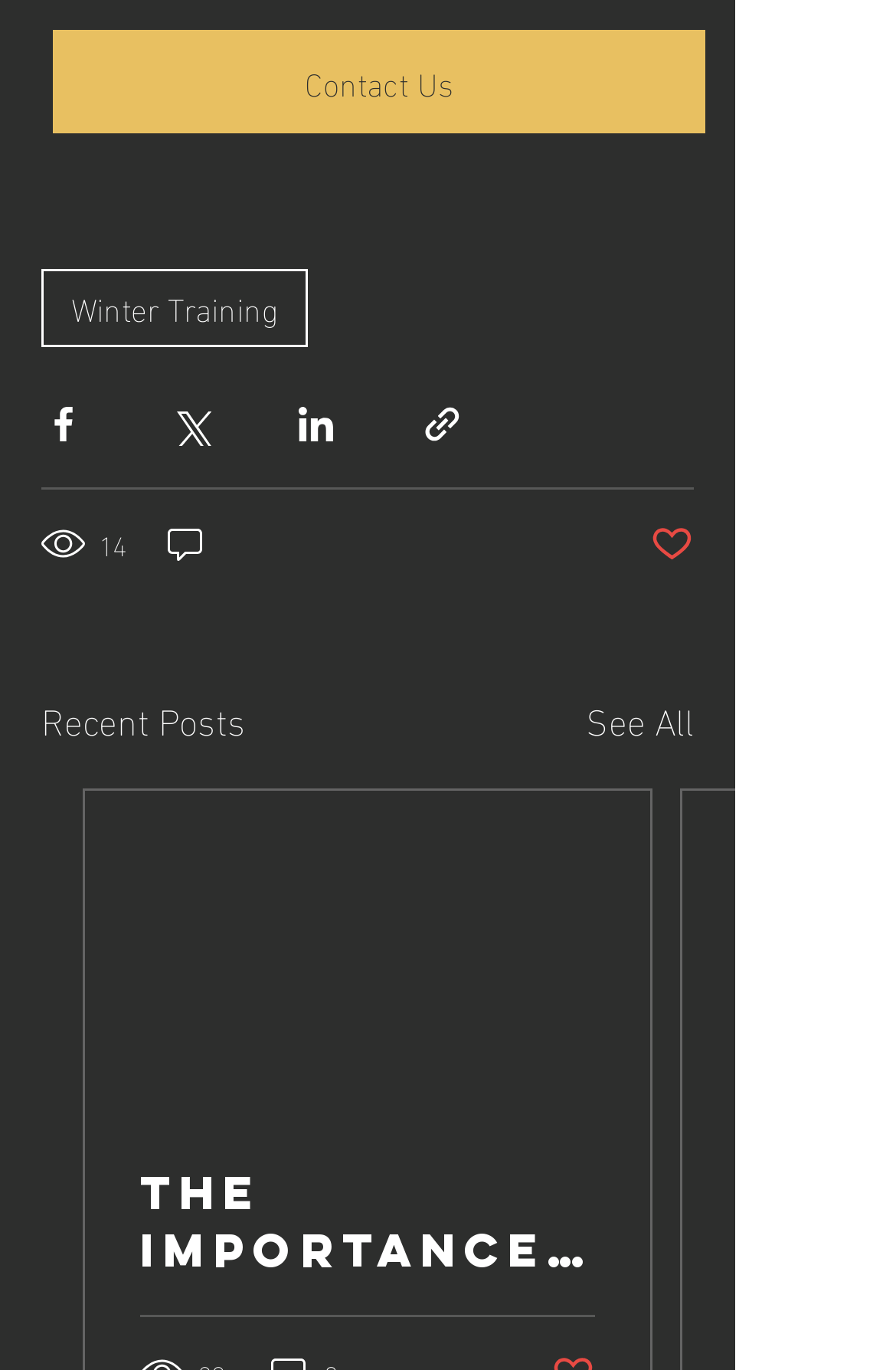Pinpoint the bounding box coordinates of the clickable area needed to execute the instruction: "View recent posts". The coordinates should be specified as four float numbers between 0 and 1, i.e., [left, top, right, bottom].

[0.046, 0.505, 0.274, 0.545]